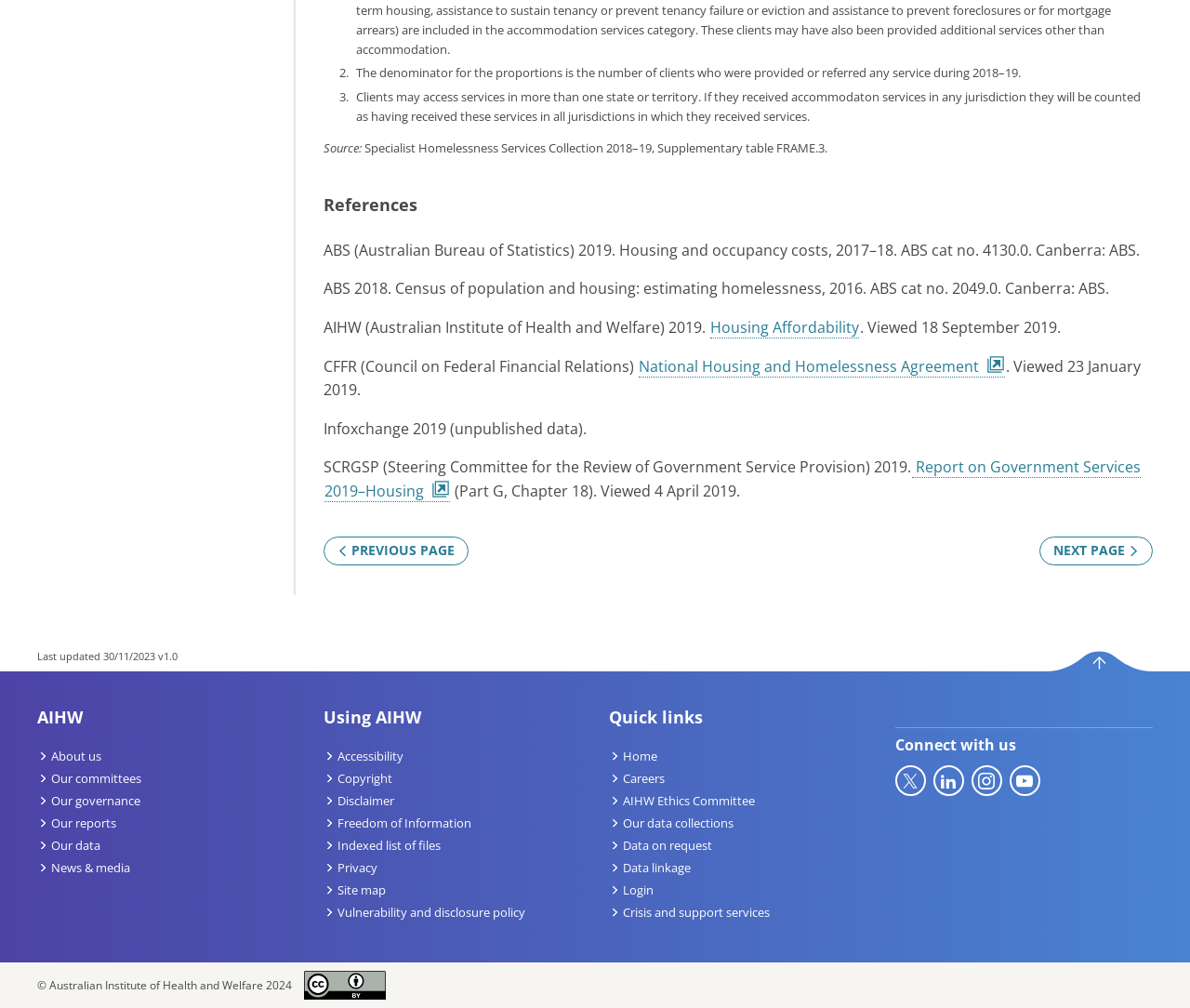What is the purpose of the 'Back to top' button?
Using the image as a reference, deliver a detailed and thorough answer to the question.

I found the 'Back to top' button at the bottom of the webpage and inferred its purpose by its name and position. It is likely used to quickly scroll back to the top of the webpage.